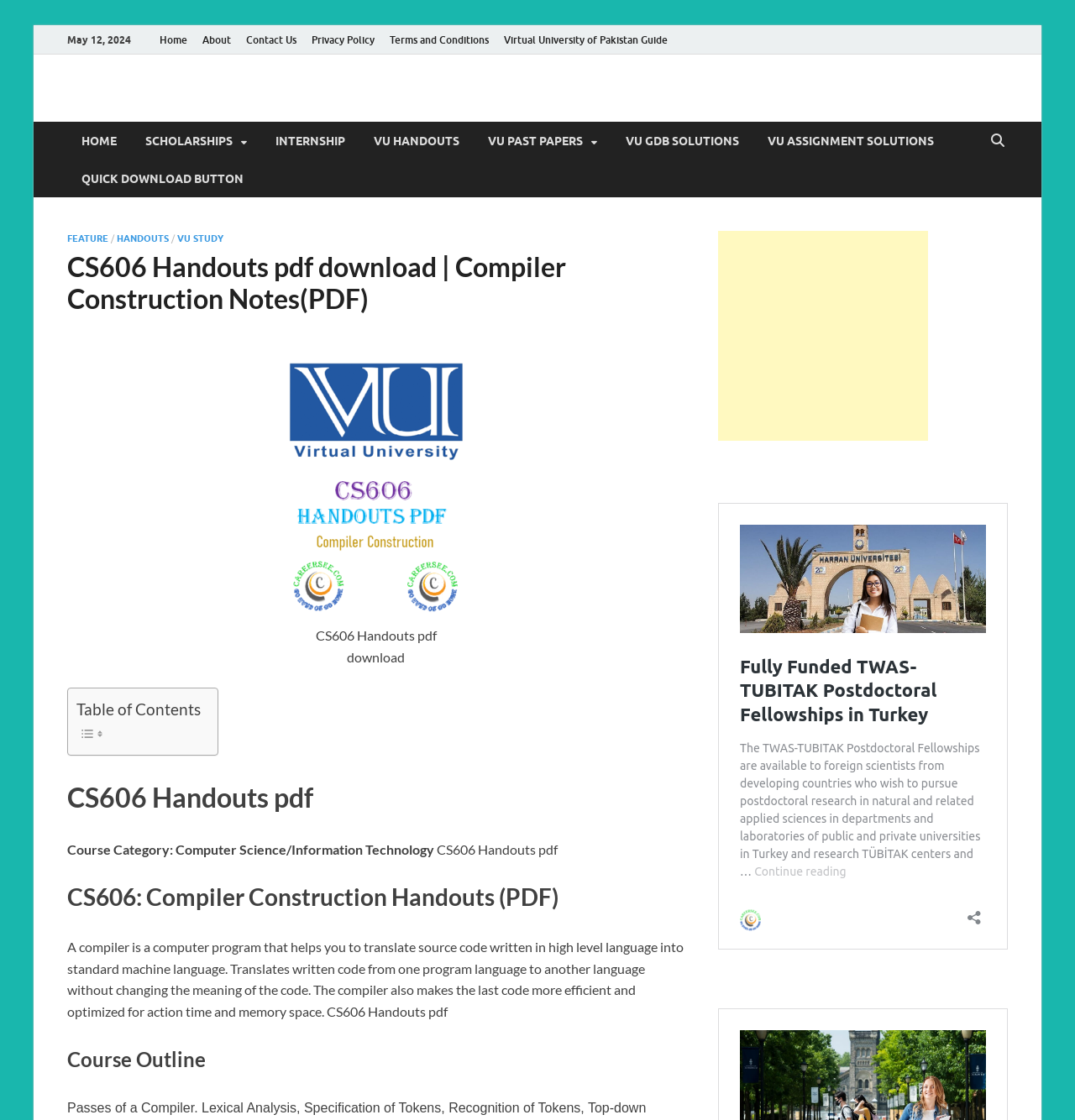Identify the bounding box coordinates of the area you need to click to perform the following instruction: "Click on the 'First' link".

None